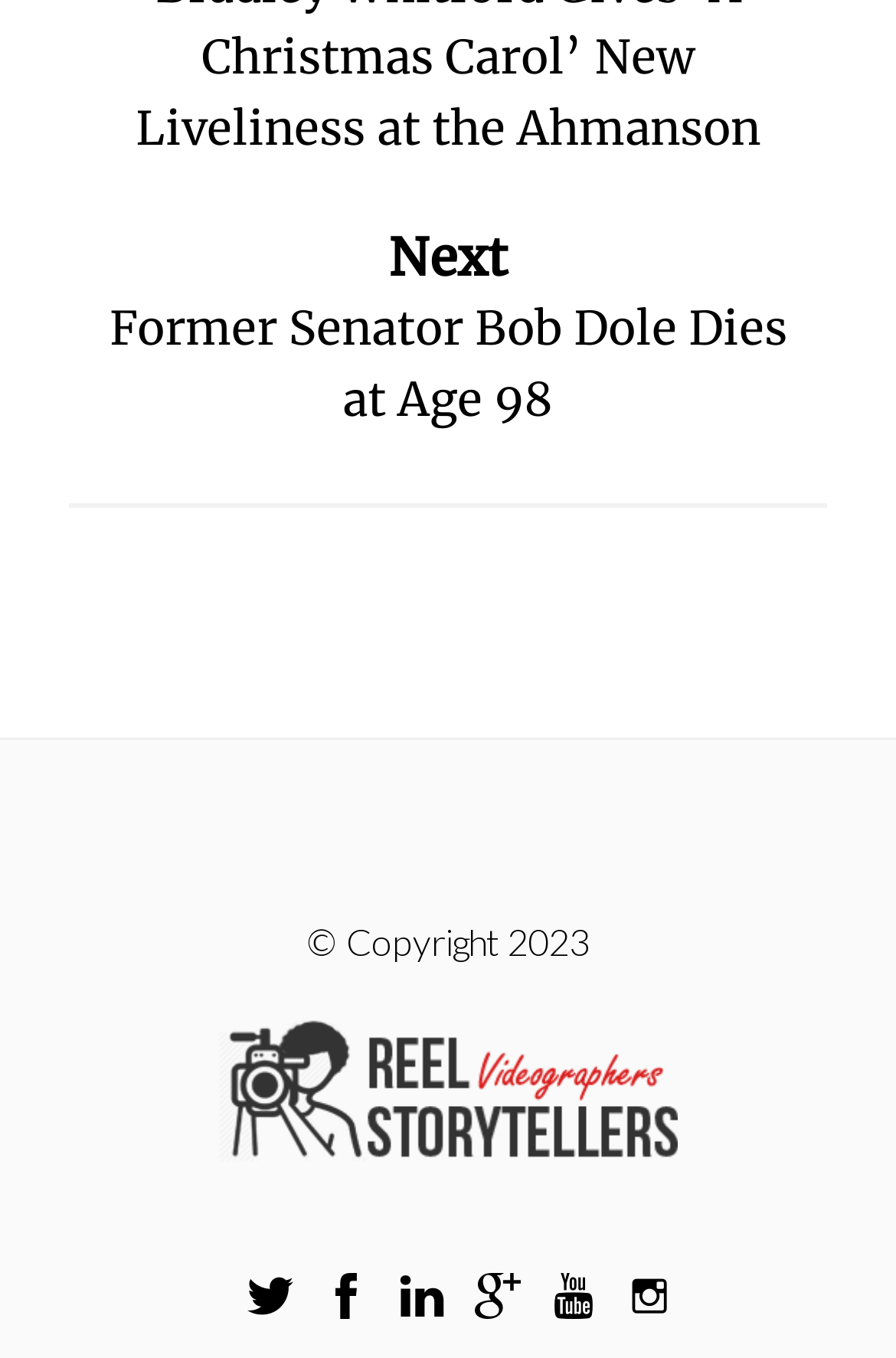Respond to the question below with a single word or phrase:
What is the age of Former Senator Bob Dole when he died?

98